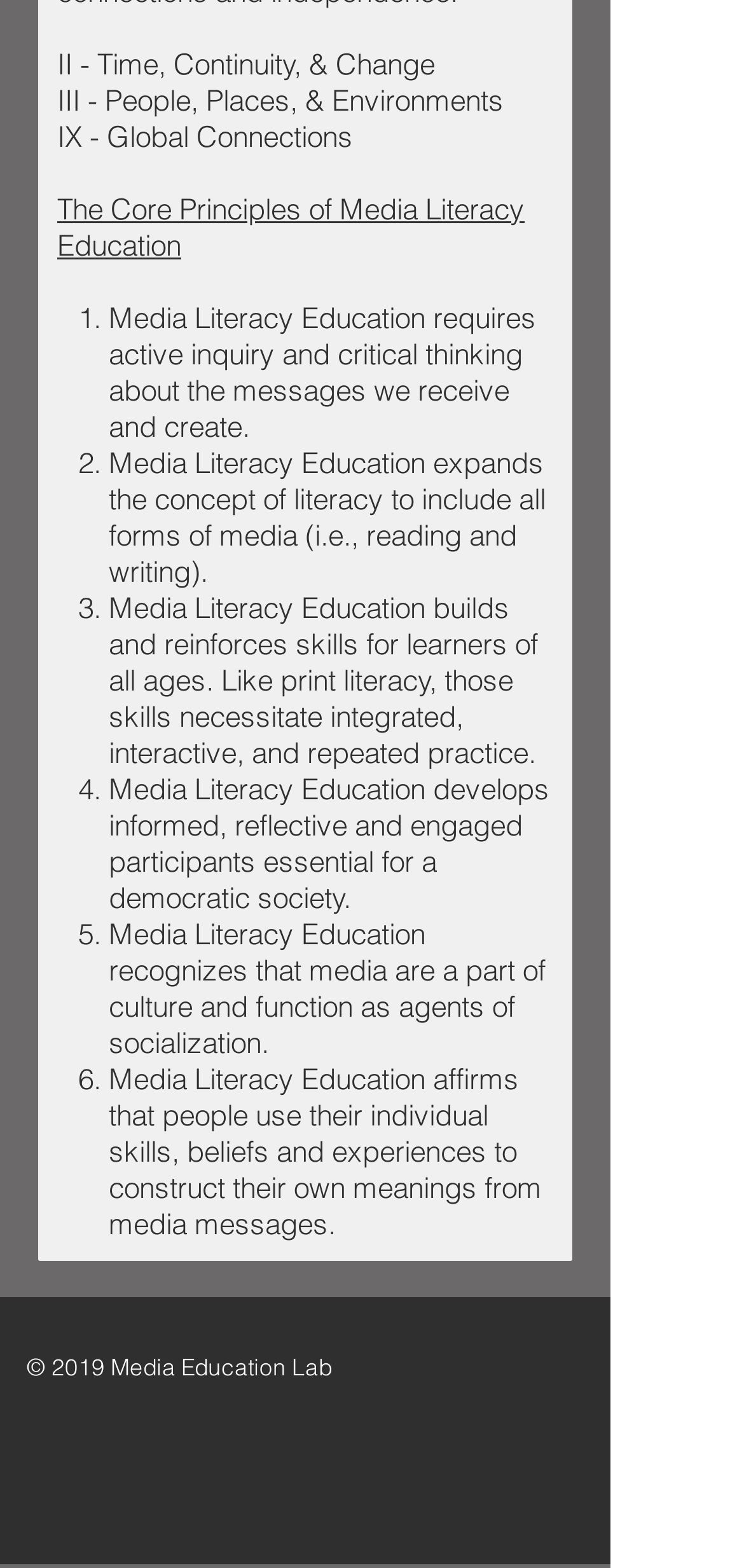Answer the question below in one word or phrase:
How many list markers are present in the webpage?

6